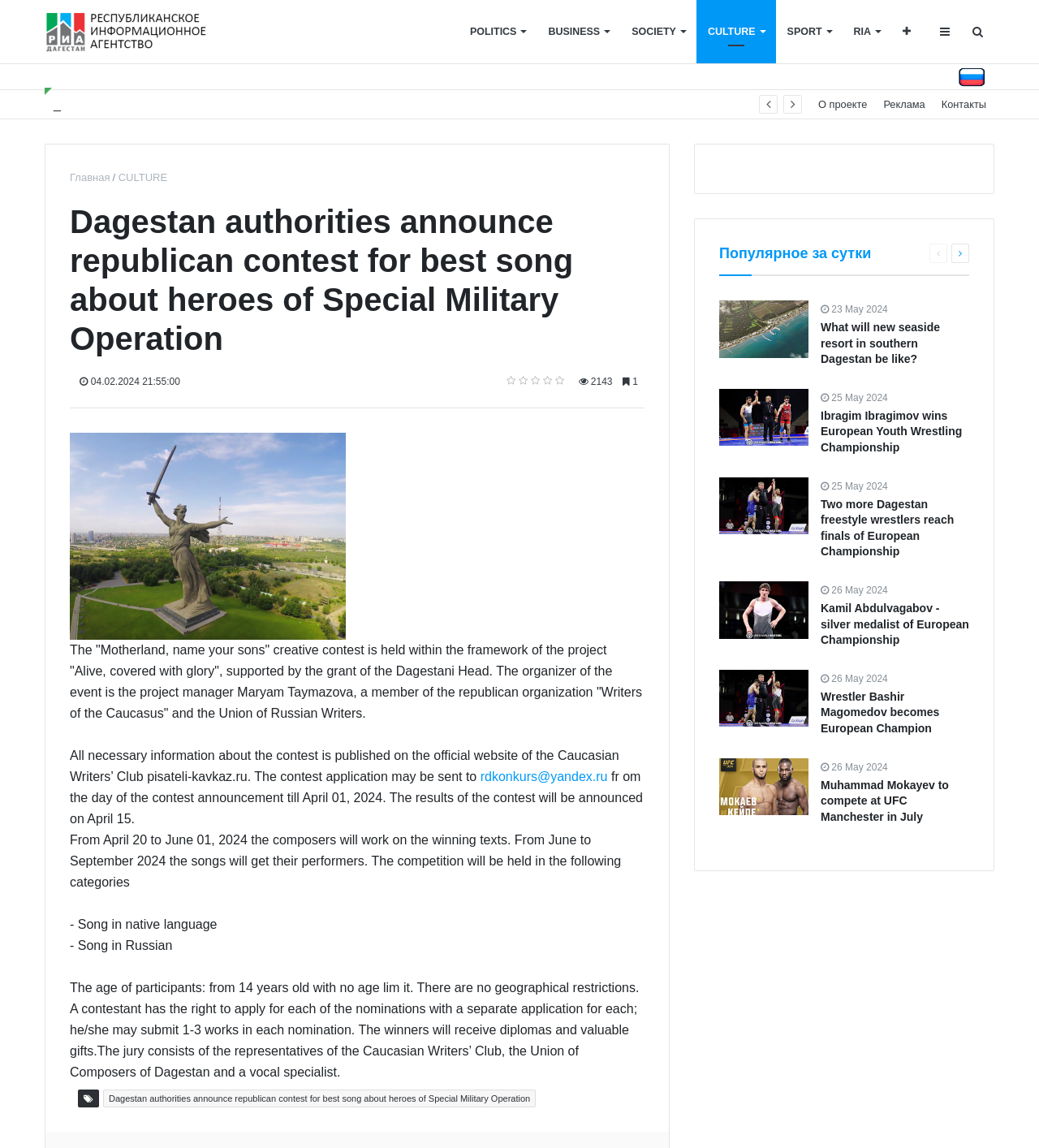Specify the bounding box coordinates of the area to click in order to execute this command: 'Check the 'О проекте' link'. The coordinates should consist of four float numbers ranging from 0 to 1, and should be formatted as [left, top, right, bottom].

[0.78, 0.079, 0.842, 0.103]